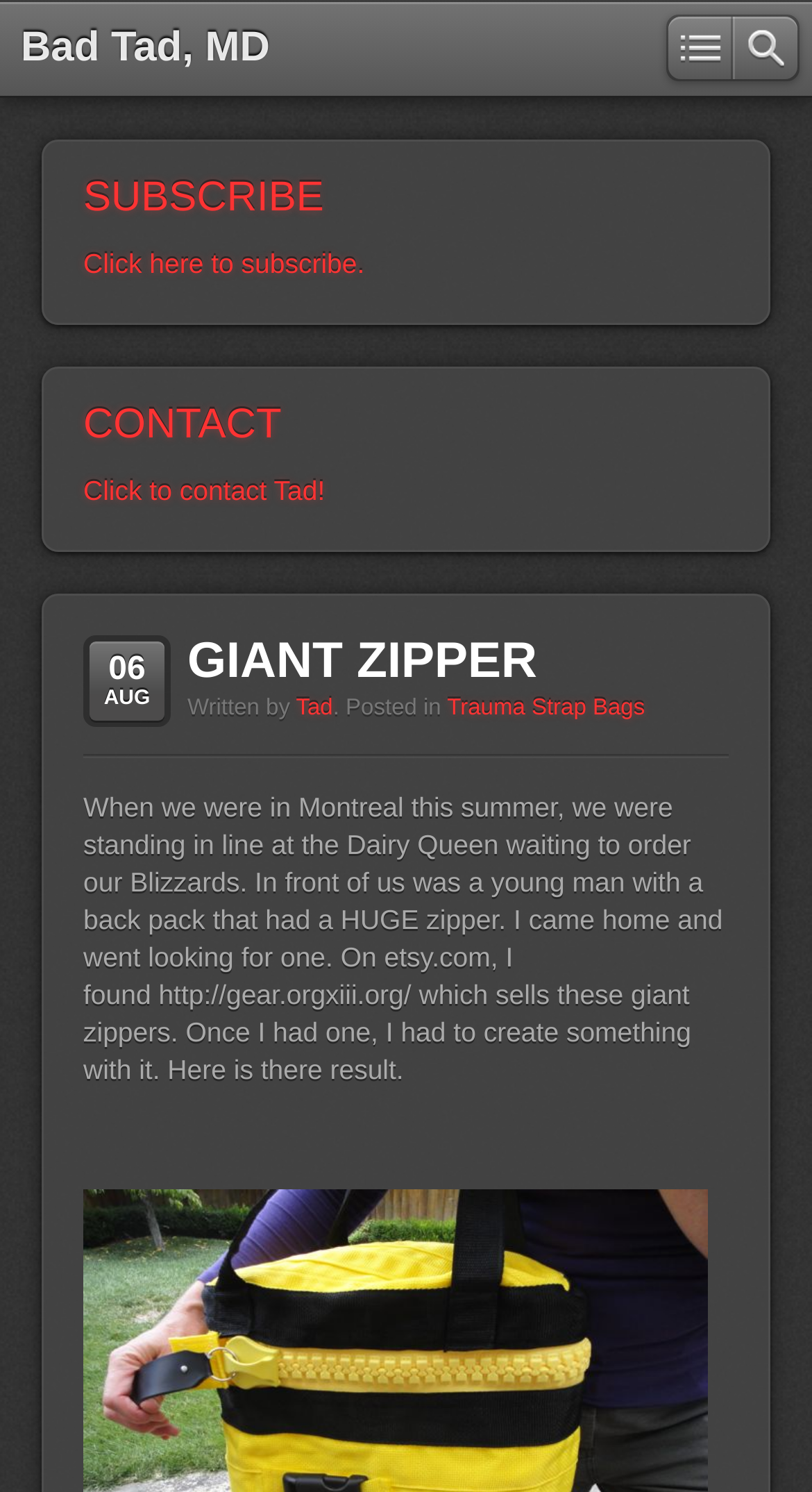What is the author of the article?
Refer to the image and offer an in-depth and detailed answer to the question.

The author of the article can be found by looking at the 'Written by' section, which is located below the 'GIANT ZIPPER' heading. The text 'Written by' is followed by a link to the author's name, which is 'Tad'.